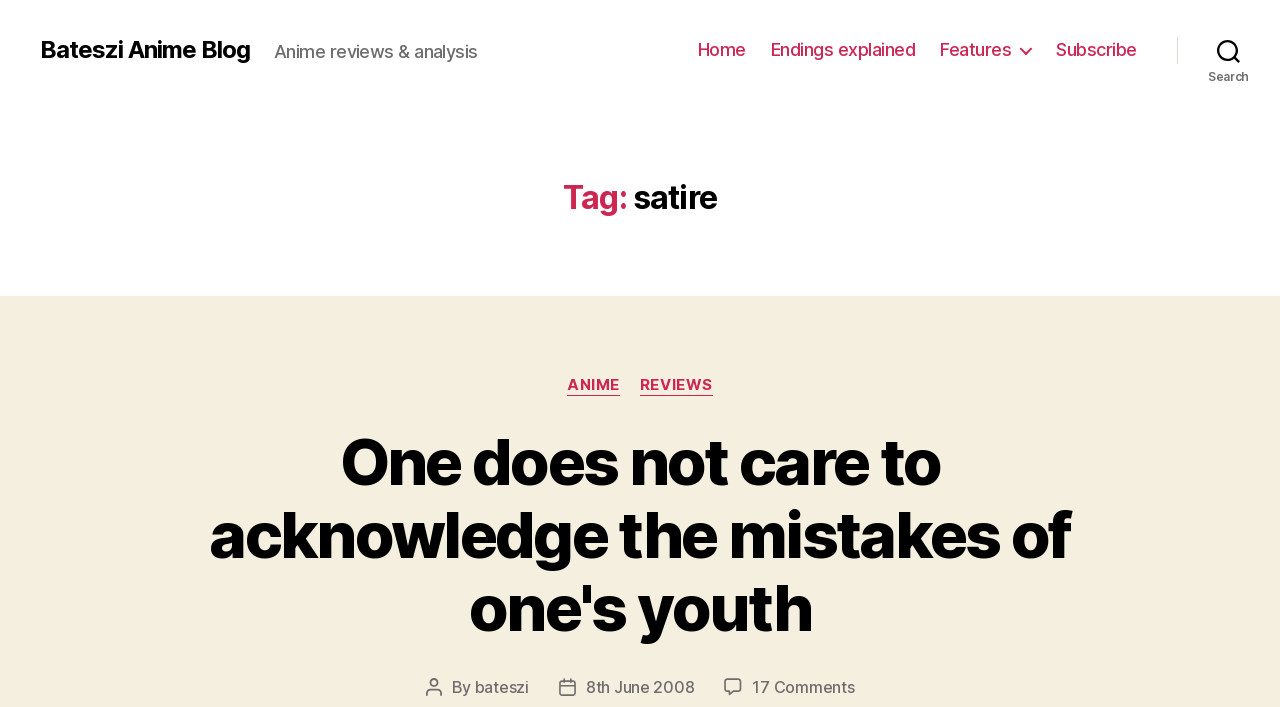Could you determine the bounding box coordinates of the clickable element to complete the instruction: "go to home page"? Provide the coordinates as four float numbers between 0 and 1, i.e., [left, top, right, bottom].

[0.545, 0.055, 0.583, 0.086]